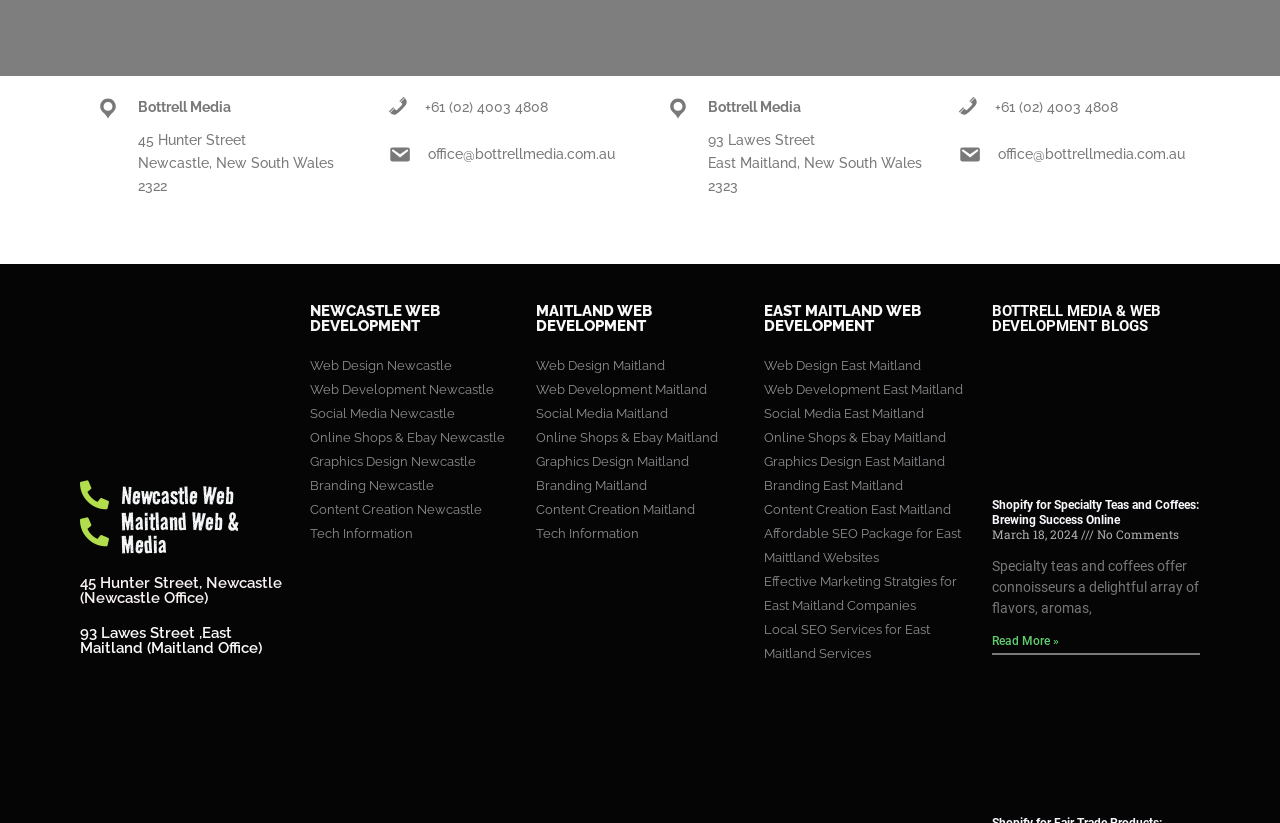Highlight the bounding box coordinates of the region I should click on to meet the following instruction: "Click the 'Newcastle Web' link".

[0.062, 0.584, 0.227, 0.619]